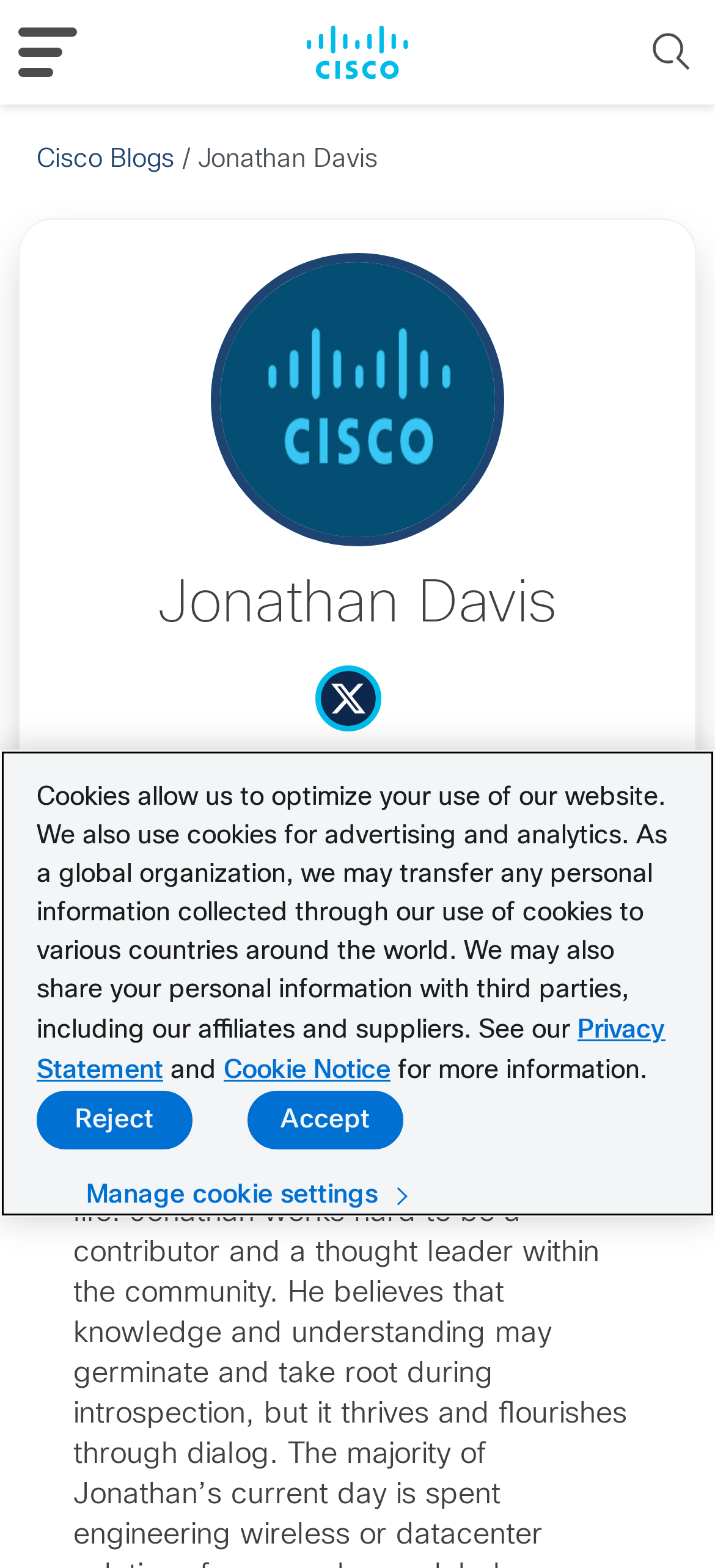Find and provide the bounding box coordinates for the UI element described here: "parent_node: Jonathan Davis". The coordinates should be given as four float numbers between 0 and 1: [left, top, right, bottom].

[0.449, 0.374, 0.551, 0.385]